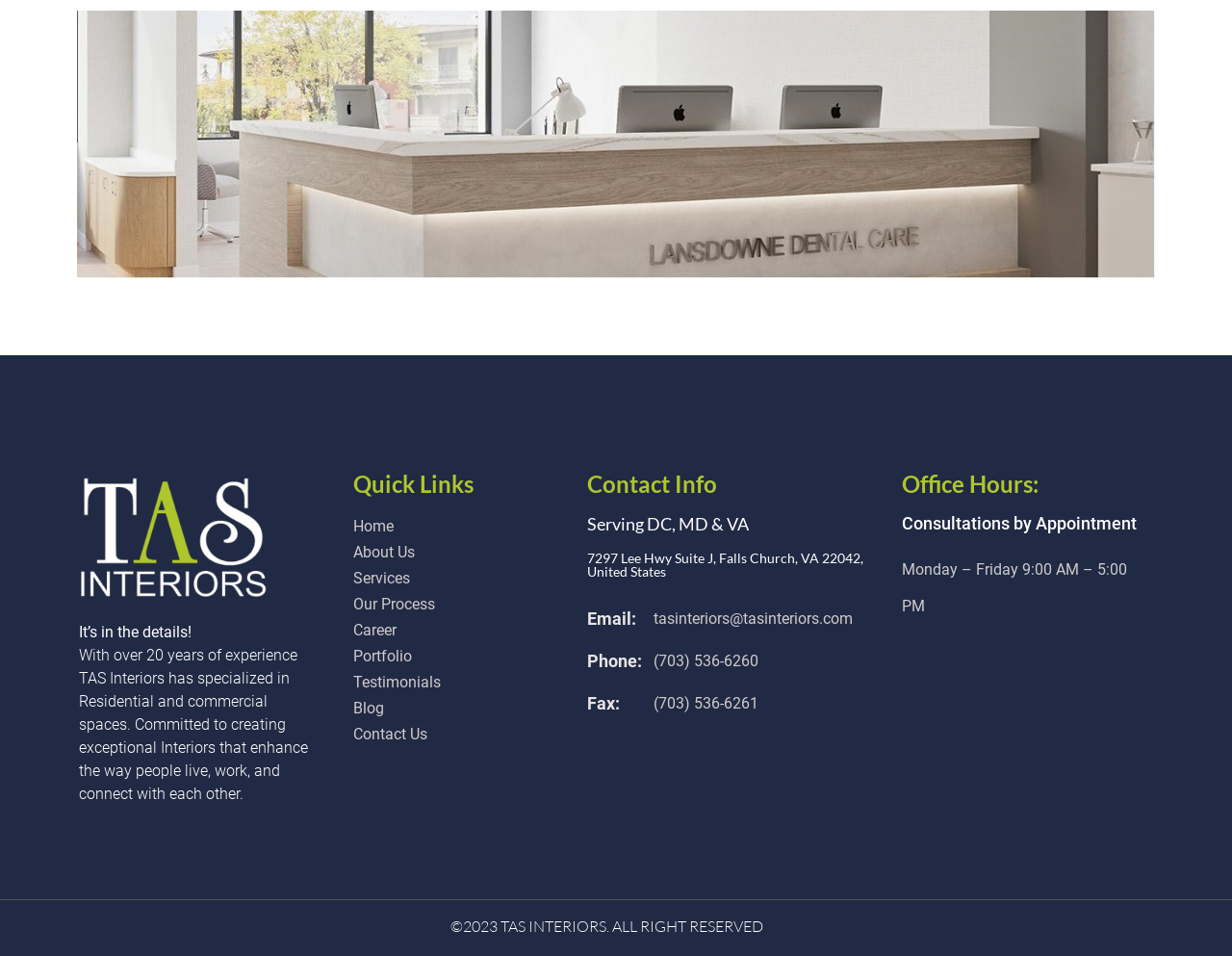What services does TAS Interiors provide?
Please describe in detail the information shown in the image to answer the question.

According to the StaticText element with ID 270, TAS Interiors specializes in creating exceptional interiors for residential and commercial spaces.